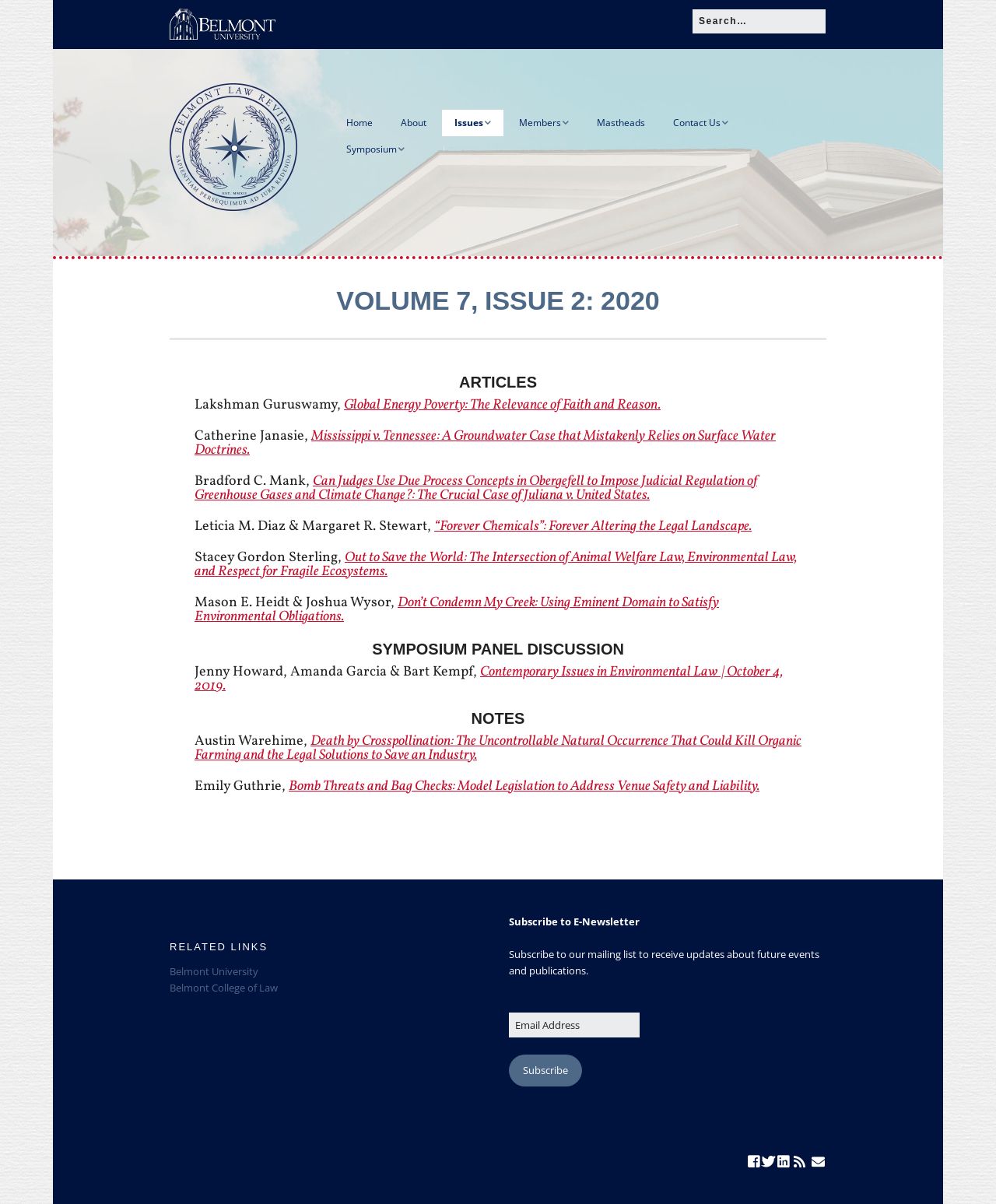Point out the bounding box coordinates of the section to click in order to follow this instruction: "Subscribe to E-Newsletter".

[0.511, 0.841, 0.642, 0.862]